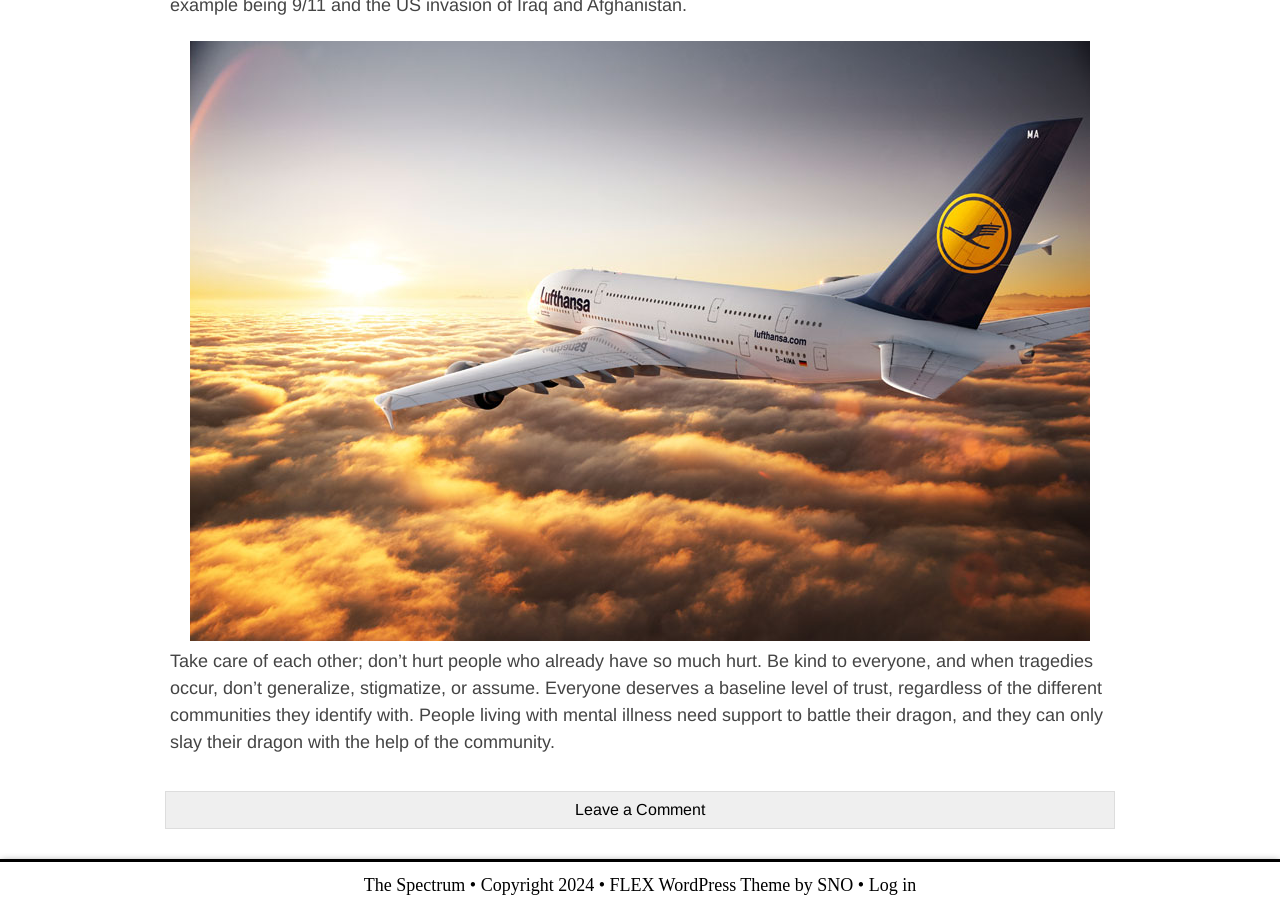Given the description of a UI element: "The Spectrum", identify the bounding box coordinates of the matching element in the webpage screenshot.

[0.284, 0.967, 0.364, 0.989]